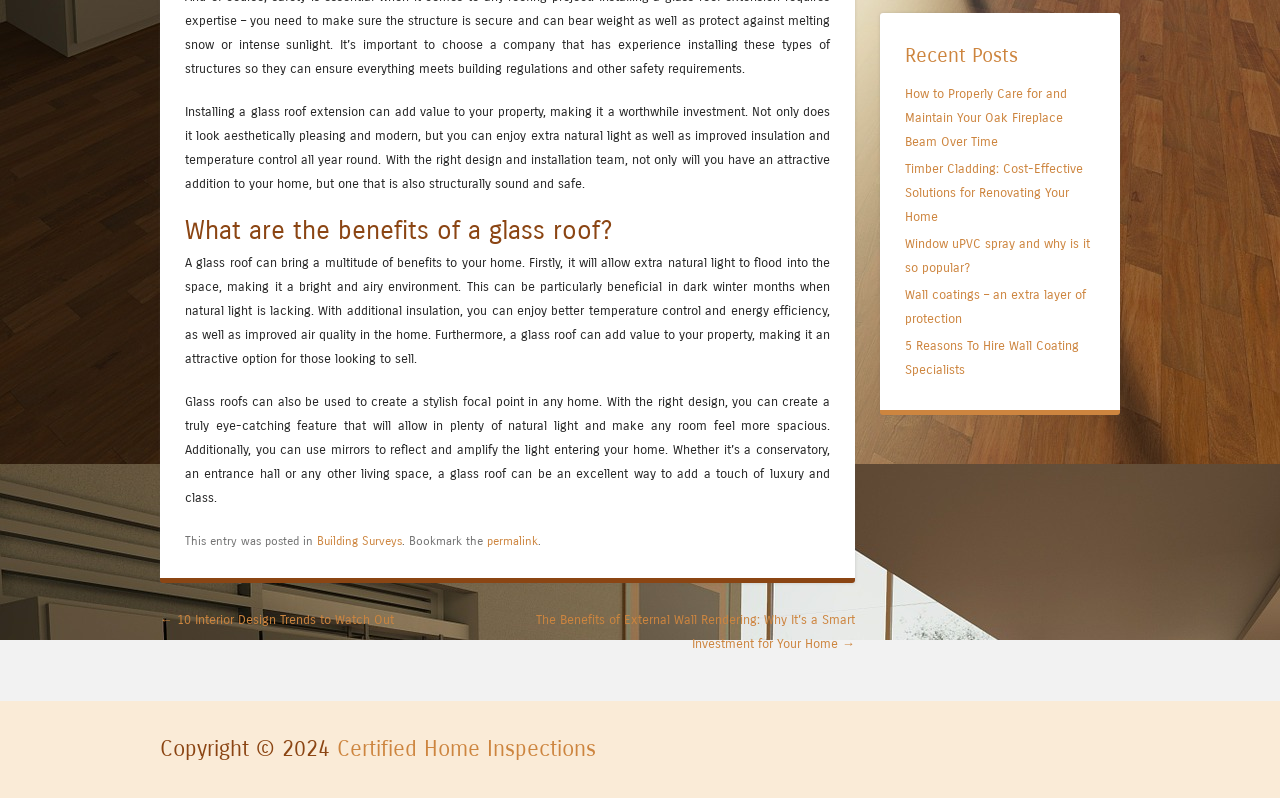Provide the bounding box coordinates of the HTML element this sentence describes: "SKILCRAFT® Door Exit Devices". The bounding box coordinates consist of four float numbers between 0 and 1, i.e., [left, top, right, bottom].

None